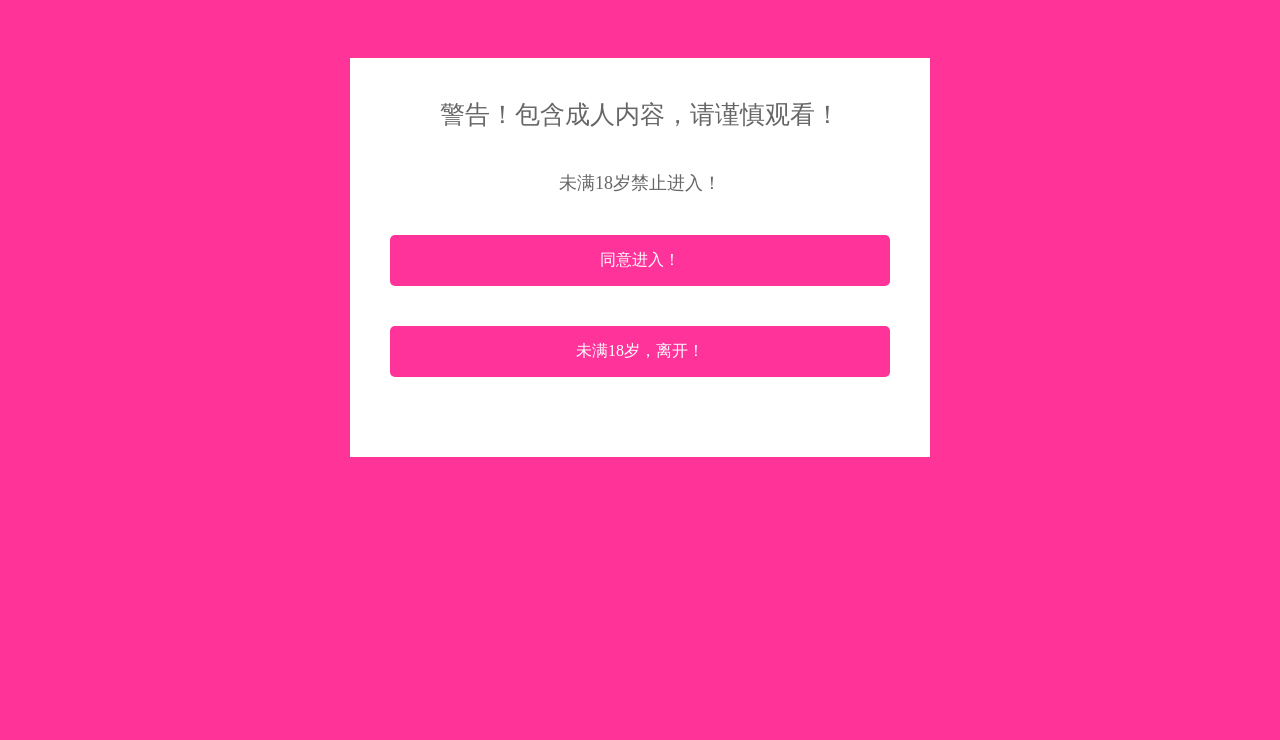Locate the bounding box of the UI element described by: "同意进入！" in the given webpage screenshot.

[0.305, 0.318, 0.695, 0.386]